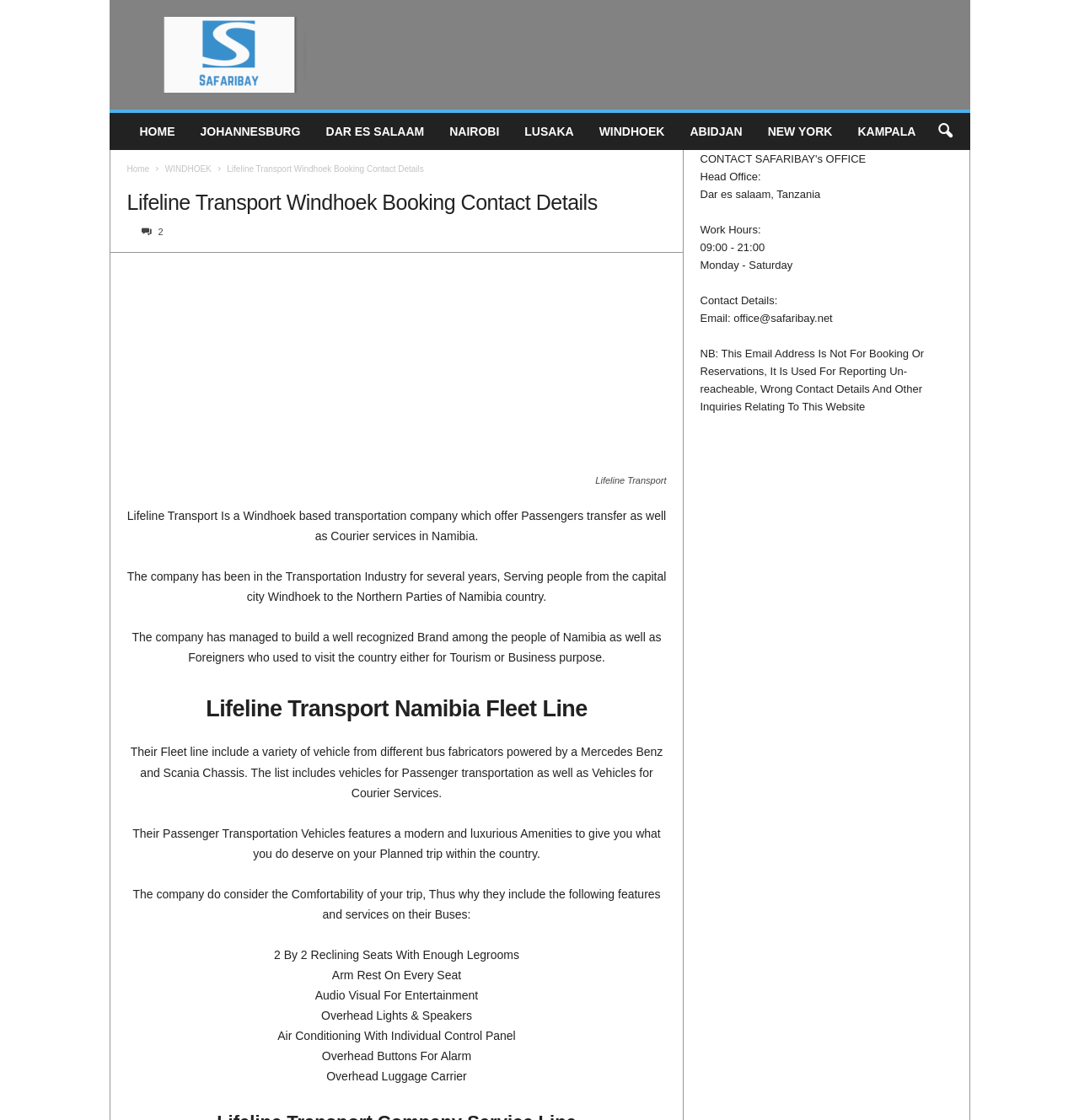What is the email address for reporting un-reachable contact details?
Please provide a single word or phrase answer based on the image.

office@safaribay.net